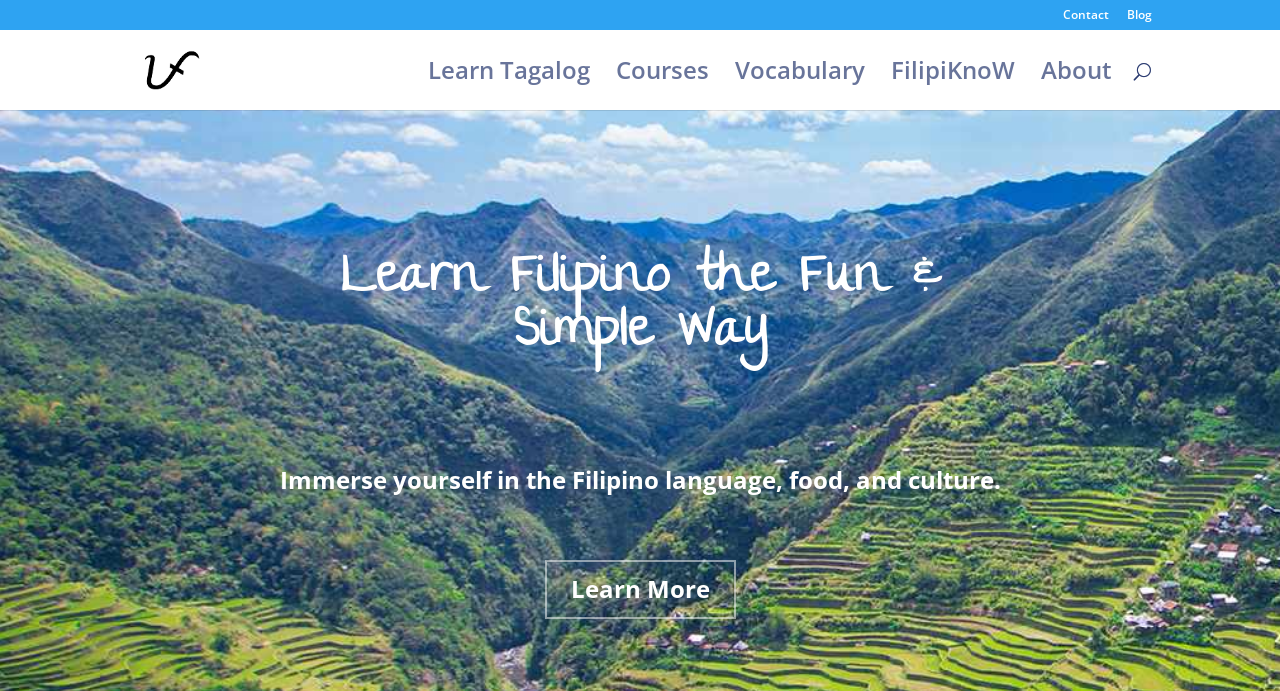How many main menu items are there?
From the image, respond with a single word or phrase.

7